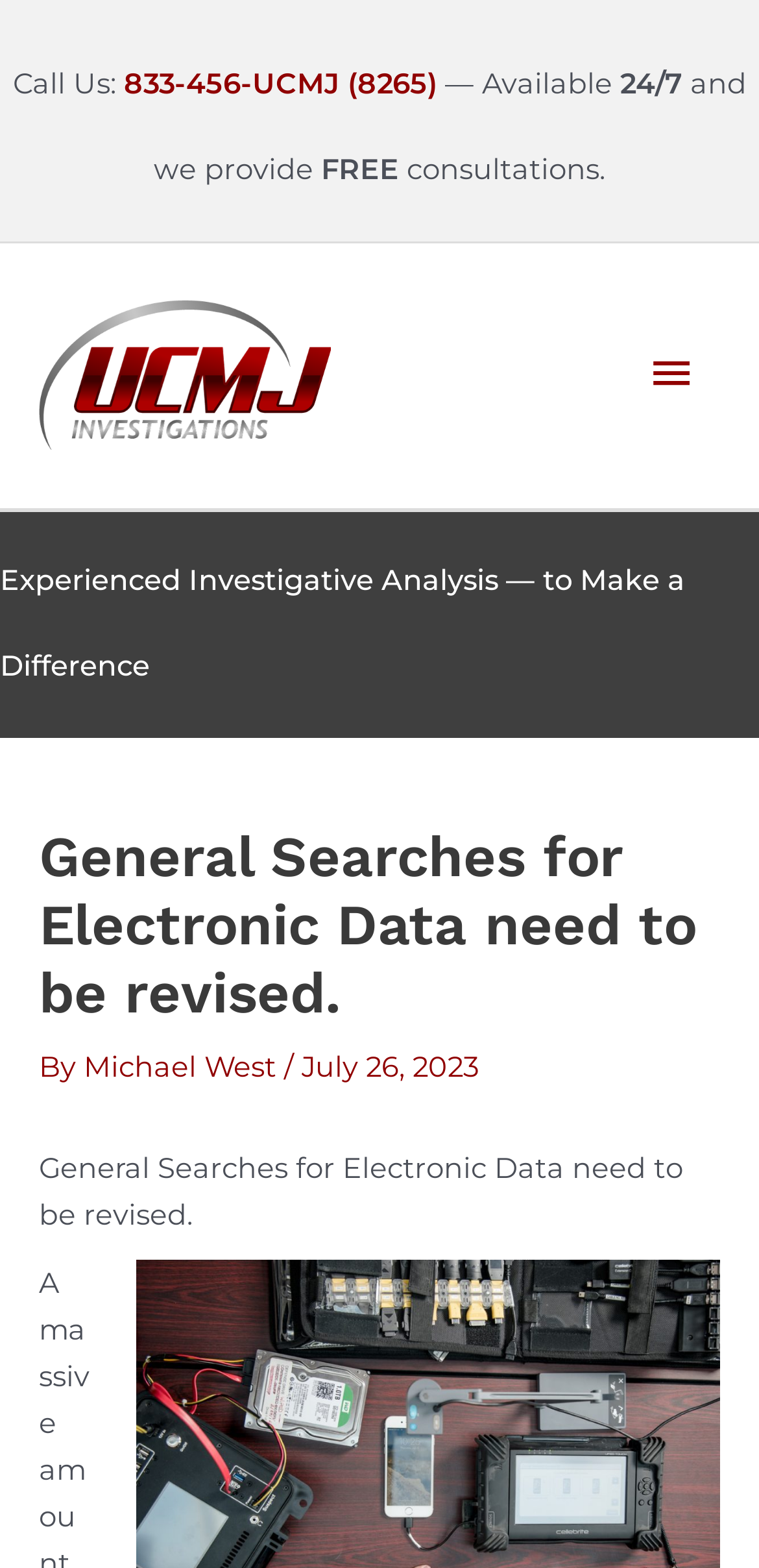What is the company name?
Please give a detailed and elaborate explanation in response to the question.

I found the company name by looking at the top section of the webpage, where it says 'UCMJ Investigations' next to the phone number.